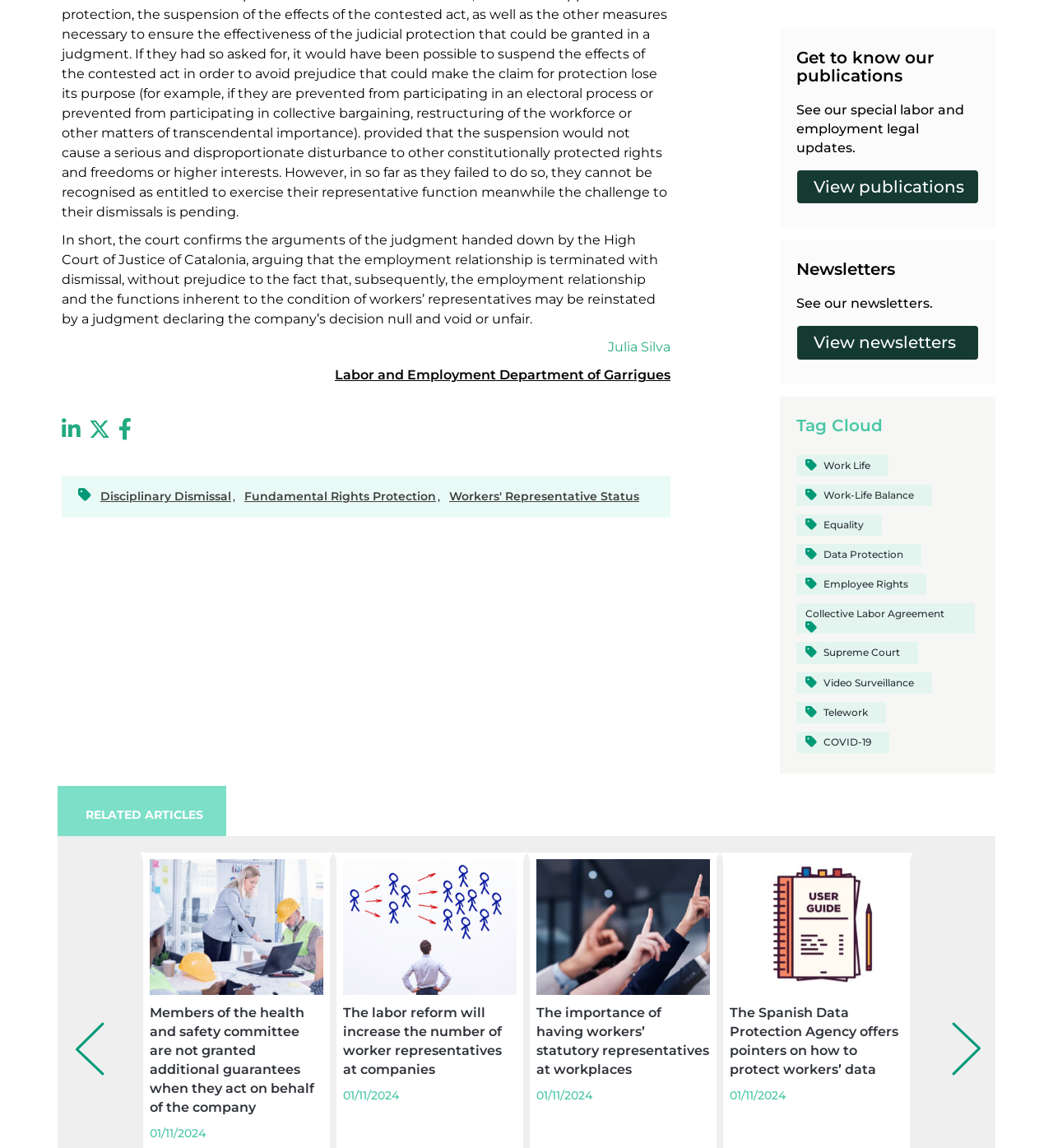Please specify the bounding box coordinates of the region to click in order to perform the following instruction: "Explore Work Life".

[0.756, 0.396, 0.843, 0.415]